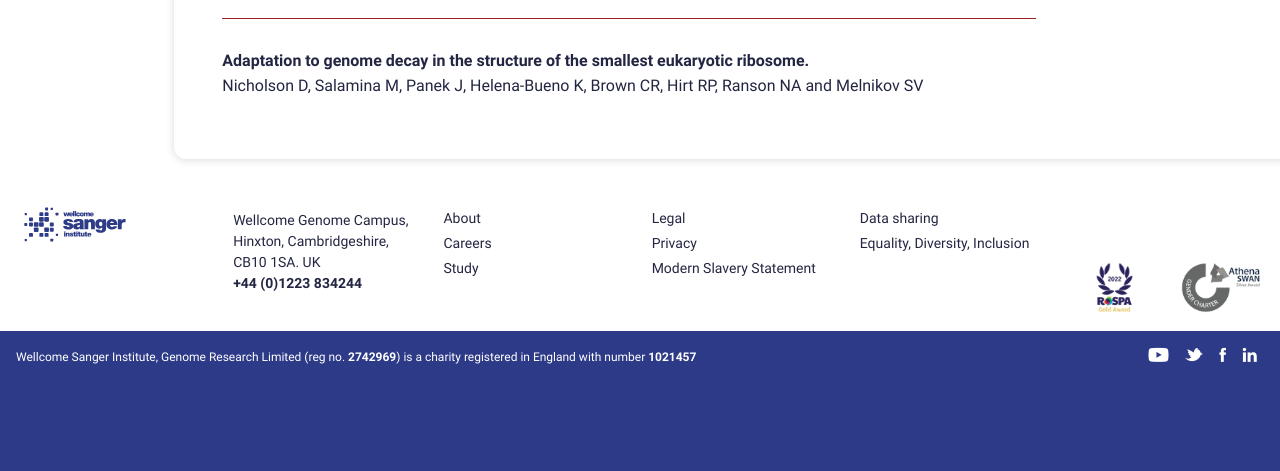Determine the bounding box coordinates of the target area to click to execute the following instruction: "View the publication on PubMed."

[0.18, 0.333, 0.283, 0.388]